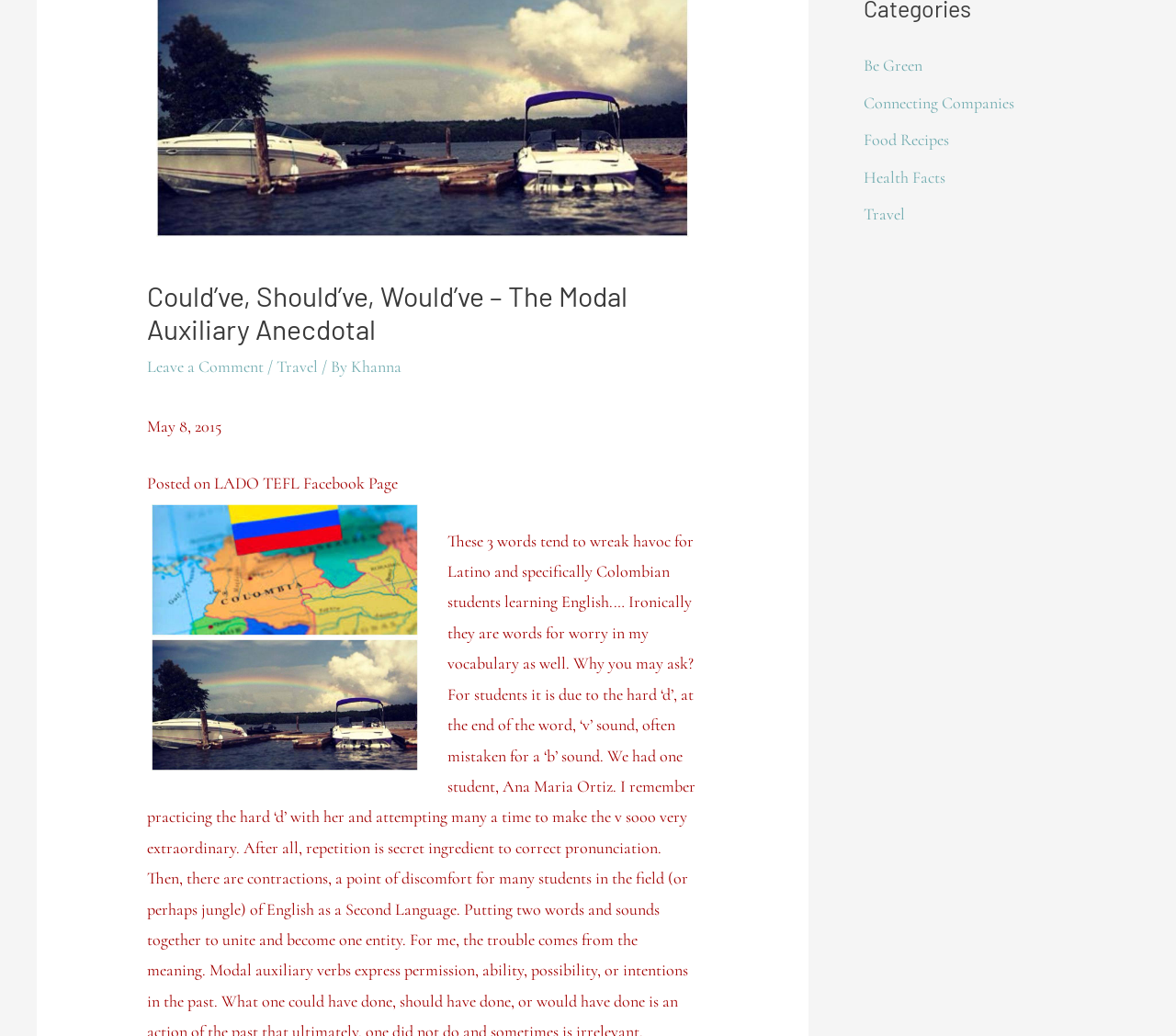Locate the UI element described as follows: "Leave a Comment". Return the bounding box coordinates as four float numbers between 0 and 1 in the order [left, top, right, bottom].

[0.125, 0.344, 0.224, 0.363]